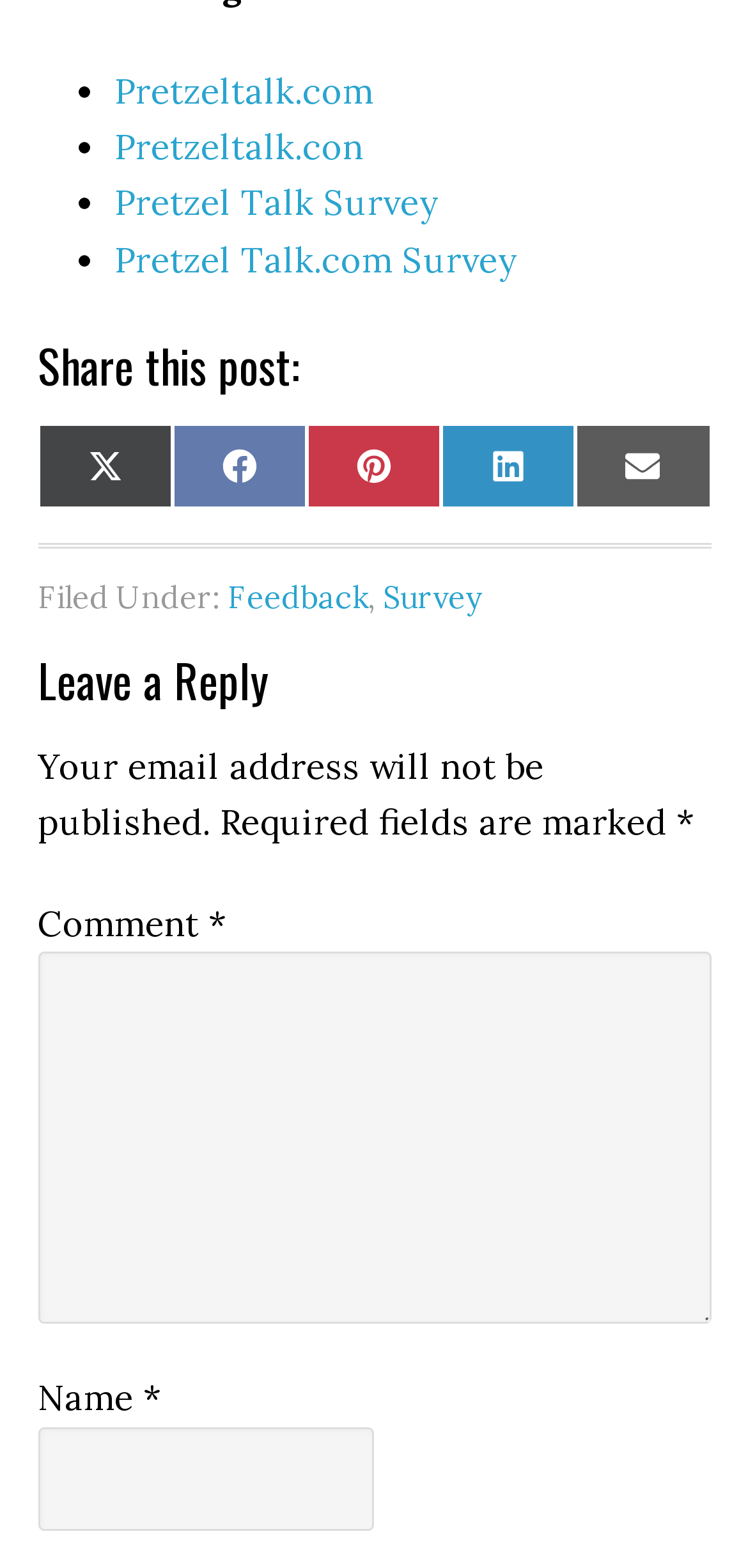Pinpoint the bounding box coordinates of the clickable area needed to execute the instruction: "Share on Twitter". The coordinates should be specified as four float numbers between 0 and 1, i.e., [left, top, right, bottom].

[0.05, 0.27, 0.23, 0.324]